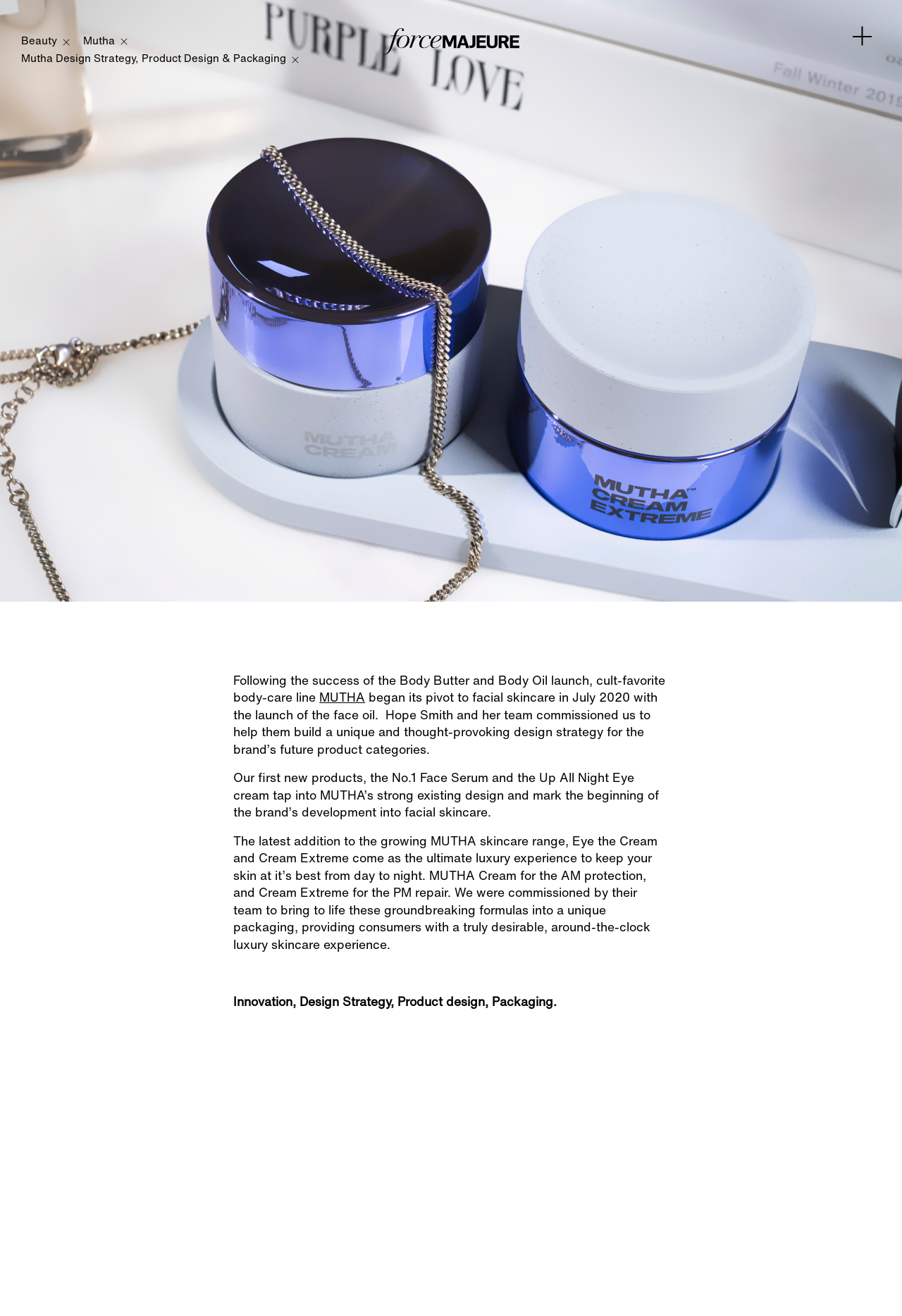What is the purpose of the design strategy mentioned in the webpage? Refer to the image and provide a one-word or short phrase answer.

To build unique packaging